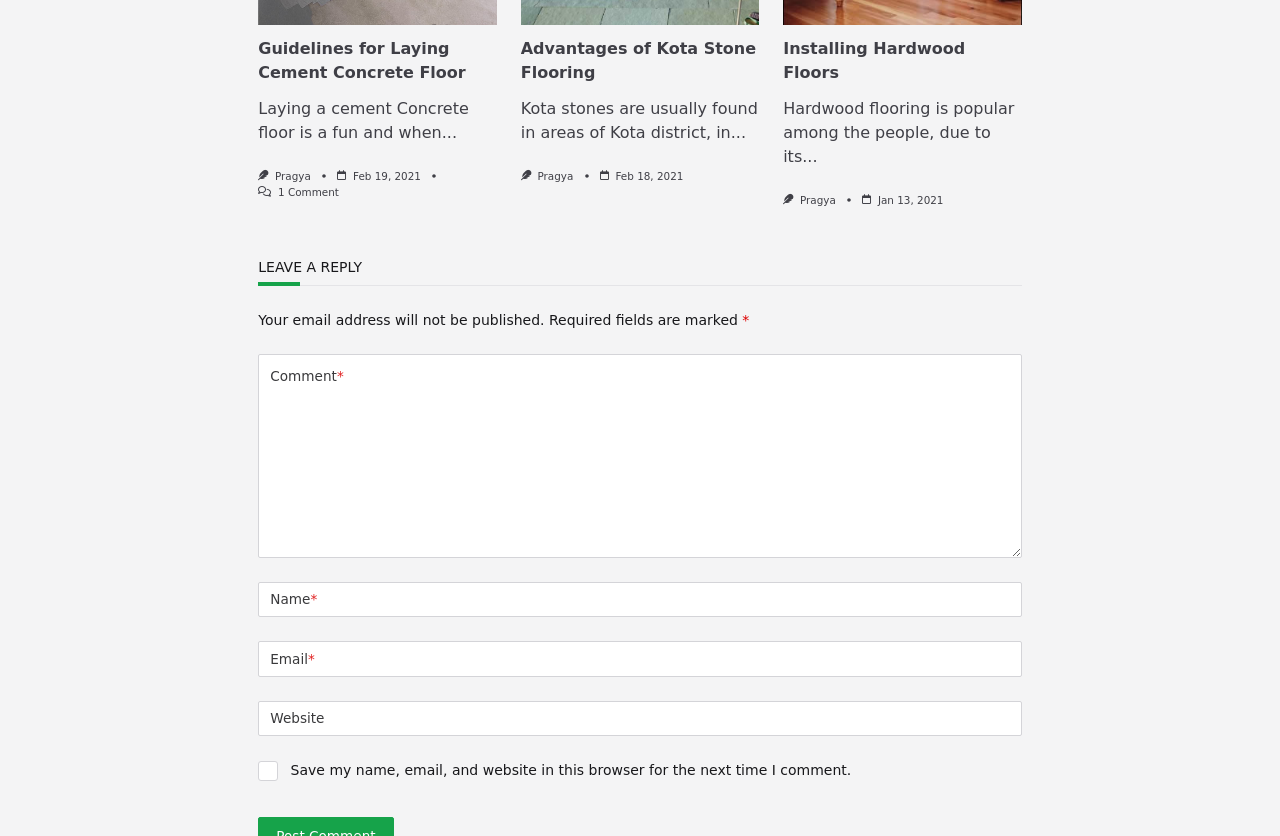What type of flooring is discussed in the second article?
Using the screenshot, give a one-word or short phrase answer.

Kota Stone Flooring